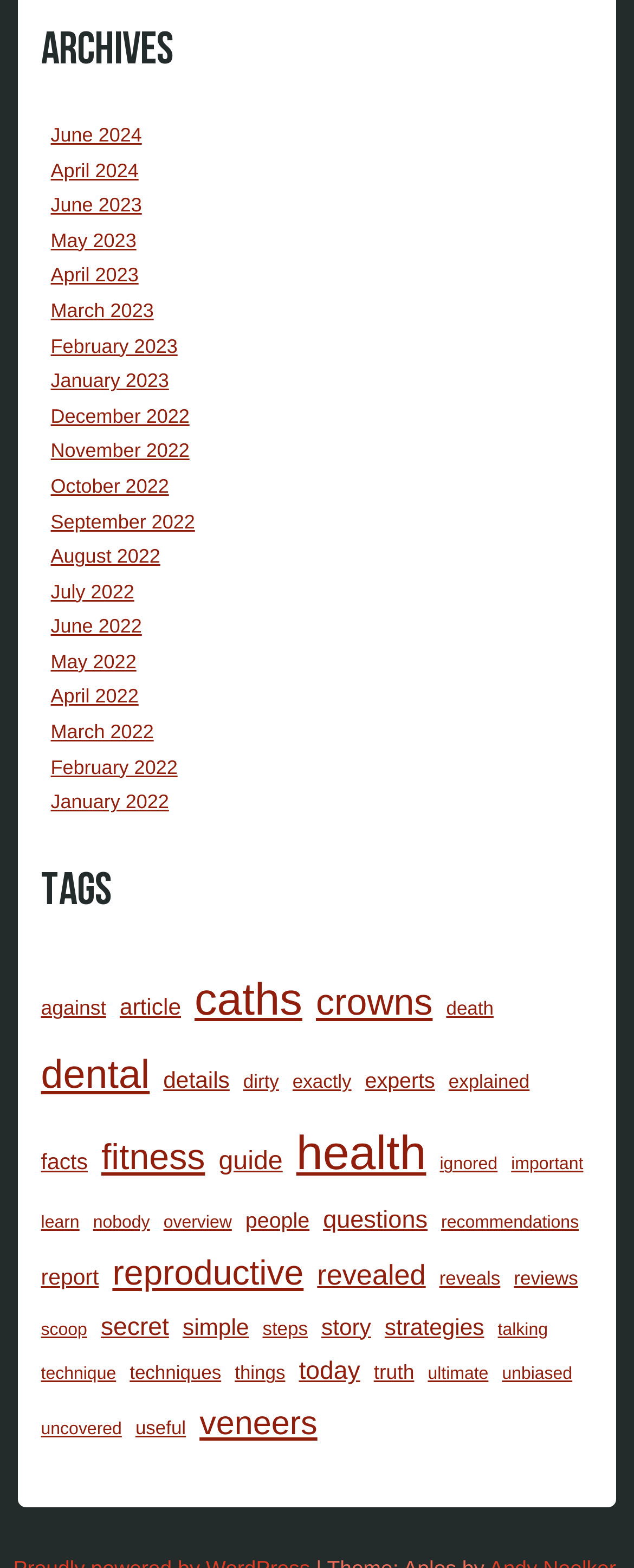Predict the bounding box coordinates of the area that should be clicked to accomplish the following instruction: "Click on June 2024 archives". The bounding box coordinates should consist of four float numbers between 0 and 1, i.e., [left, top, right, bottom].

[0.08, 0.079, 0.224, 0.093]